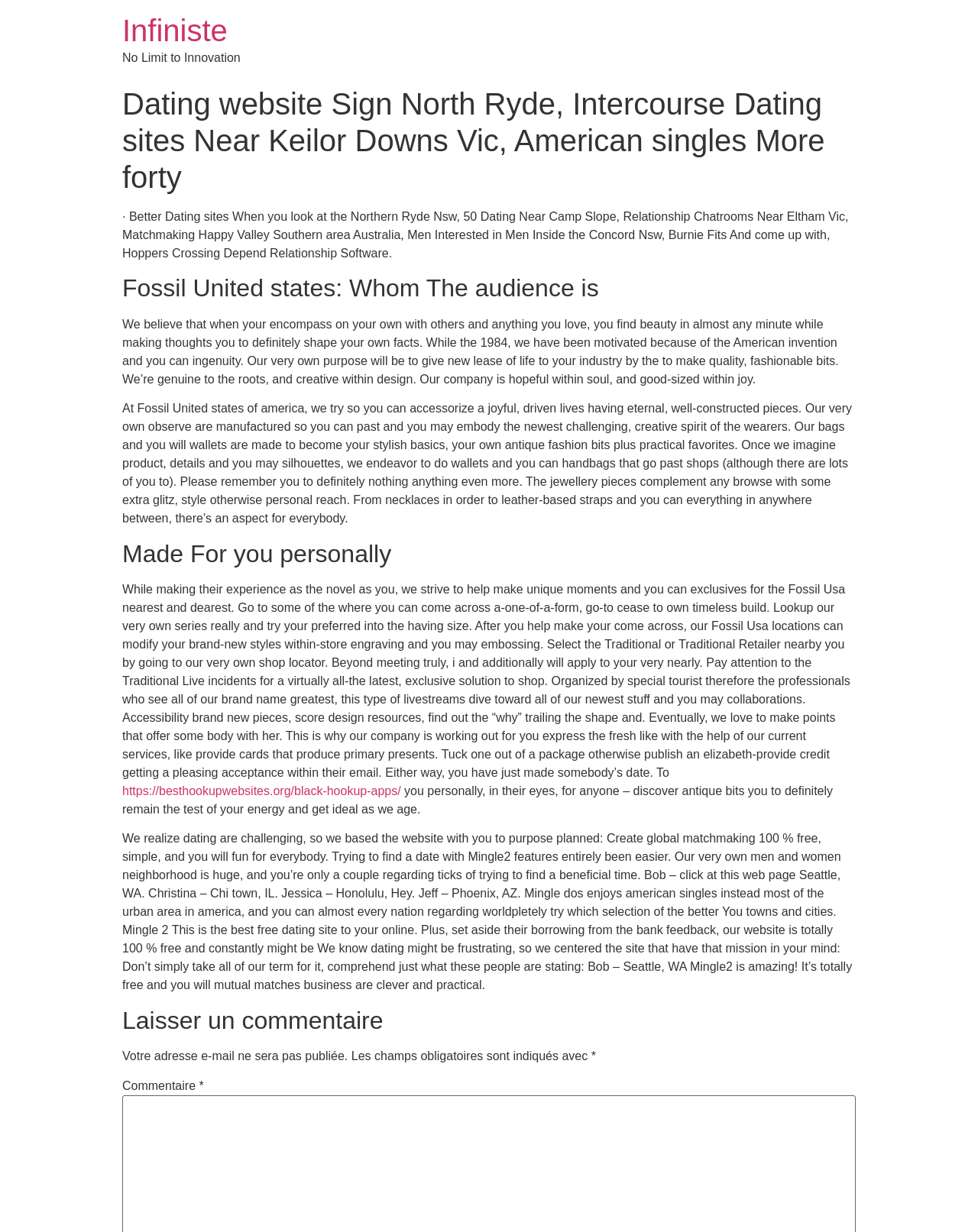Based on the element description: "Infiniste", identify the bounding box coordinates for this UI element. The coordinates must be four float numbers between 0 and 1, listed as [left, top, right, bottom].

[0.125, 0.011, 0.233, 0.038]